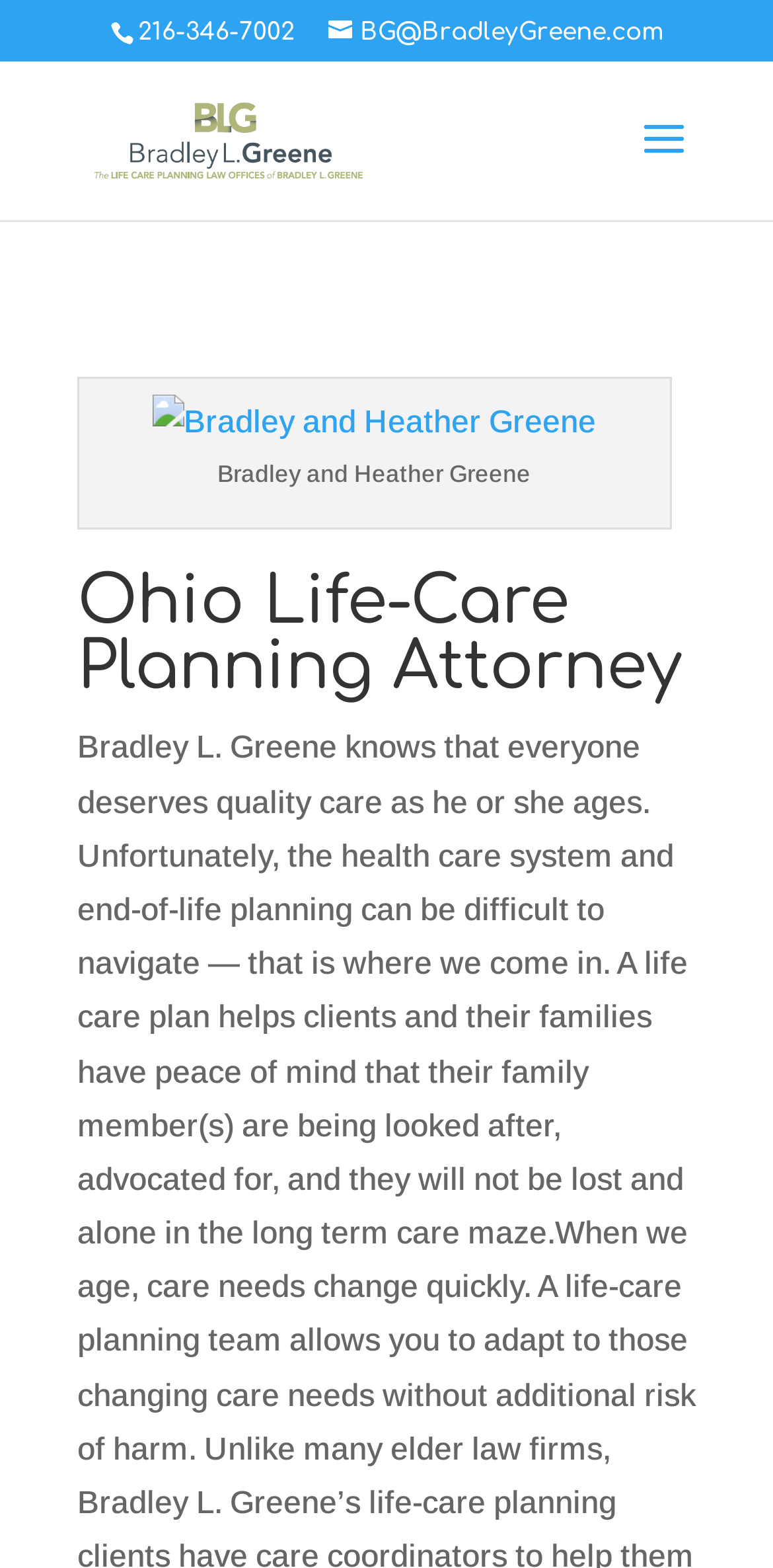Using the description "BG@BradleyGreene.com", predict the bounding box of the relevant HTML element.

[0.424, 0.011, 0.858, 0.029]